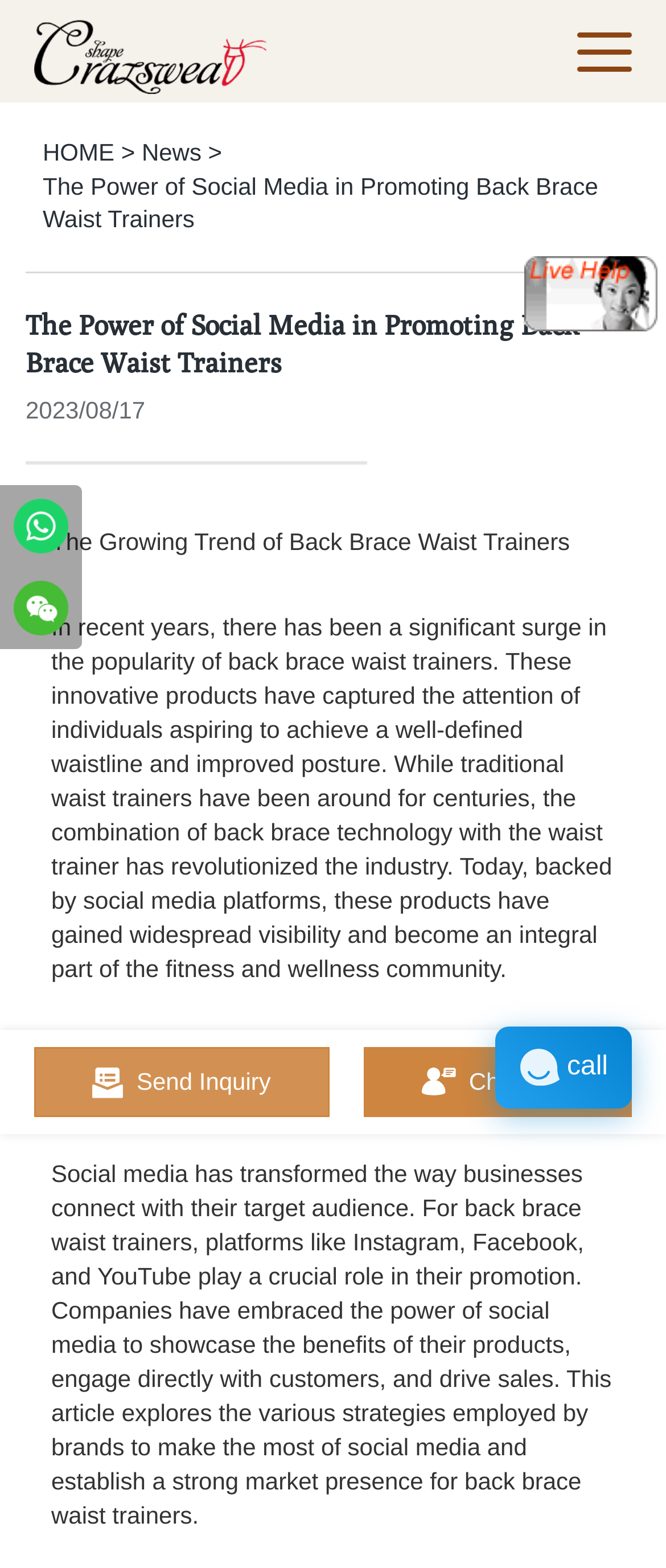Find the bounding box coordinates for the area you need to click to carry out the instruction: "Call the contact number". The coordinates should be four float numbers between 0 and 1, indicated as [left, top, right, bottom].

[0.744, 0.655, 0.949, 0.707]